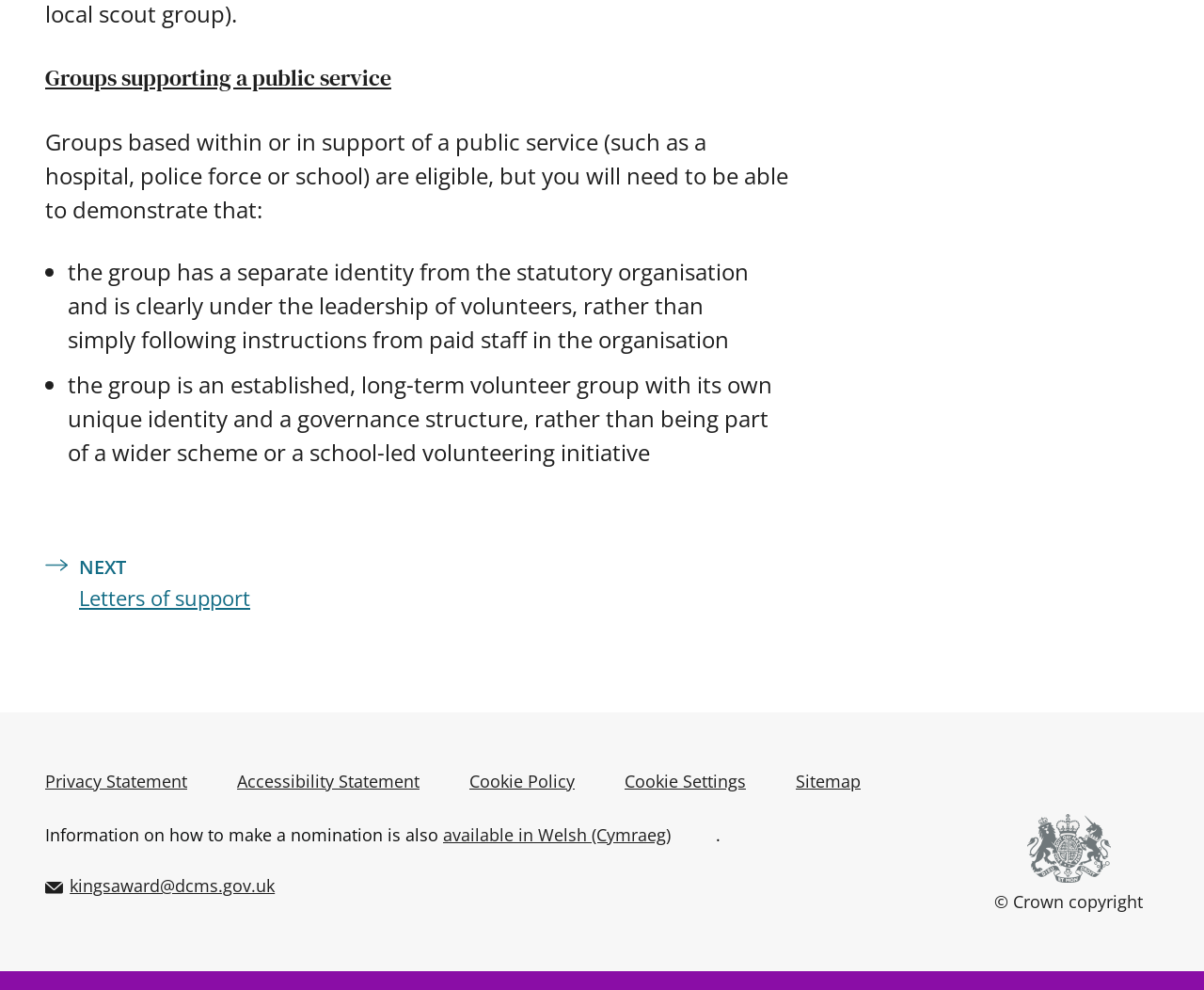Can you specify the bounding box coordinates for the region that should be clicked to fulfill this instruction: "Visit Privacy Statement".

[0.038, 0.777, 0.155, 0.8]